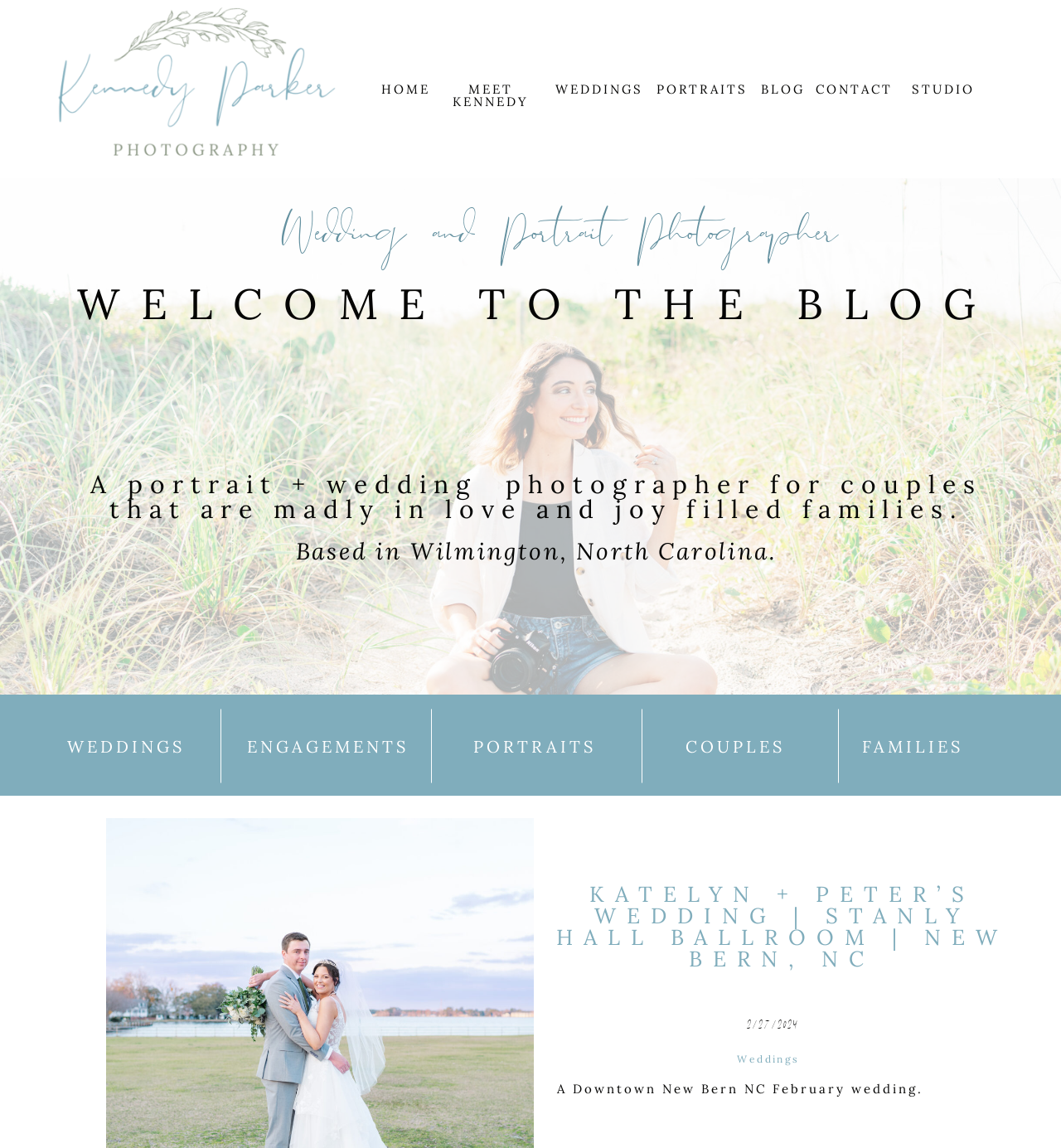What type of photographer is Kennedy Parker?
Using the image, provide a concise answer in one word or a short phrase.

Wedding and portrait